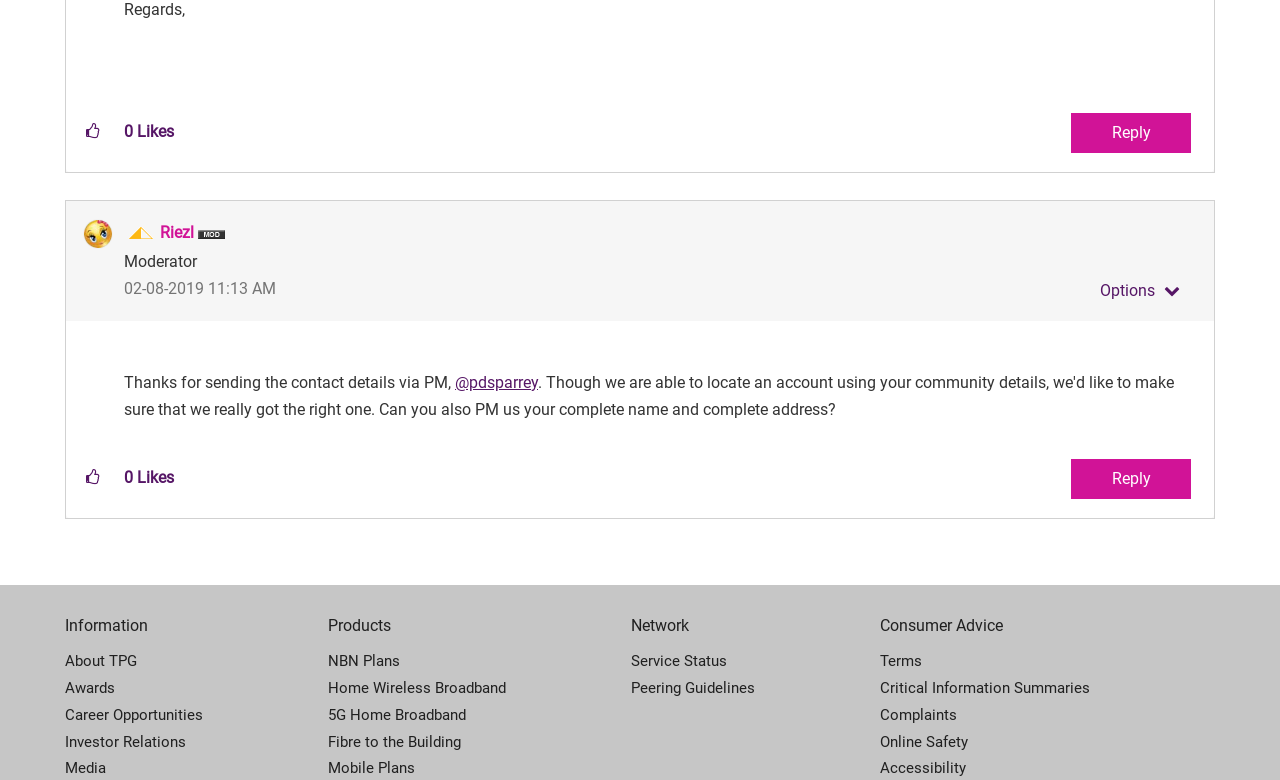What is the username of the post author?
Analyze the image and provide a thorough answer to the question.

The username of the post author can be found by looking at the image element with the text 'Riezl' and the link element with the text 'View Profile of Riezl', which indicates that Riezl is the author of the post.